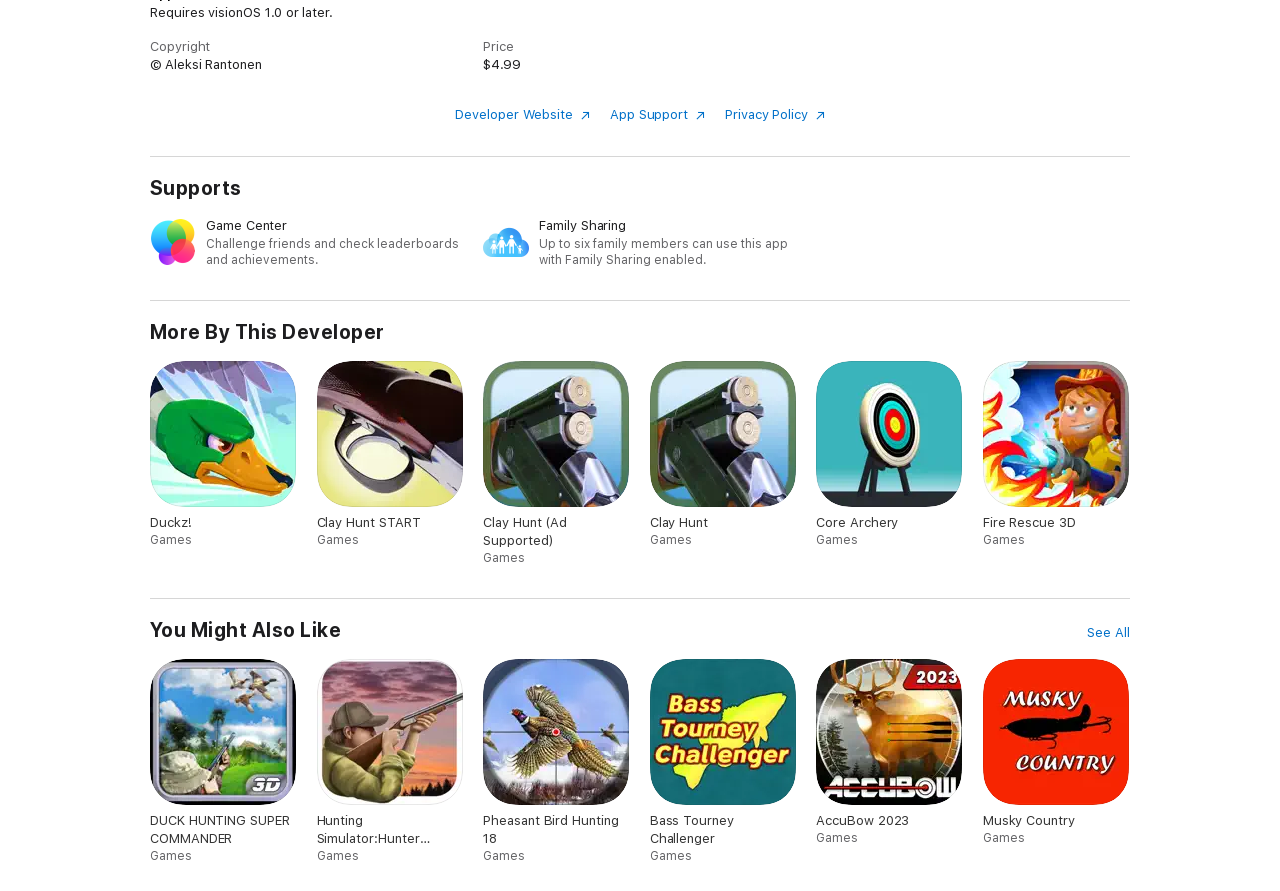Please specify the bounding box coordinates for the clickable region that will help you carry out the instruction: "Visit Developer Website".

[0.356, 0.12, 0.461, 0.136]